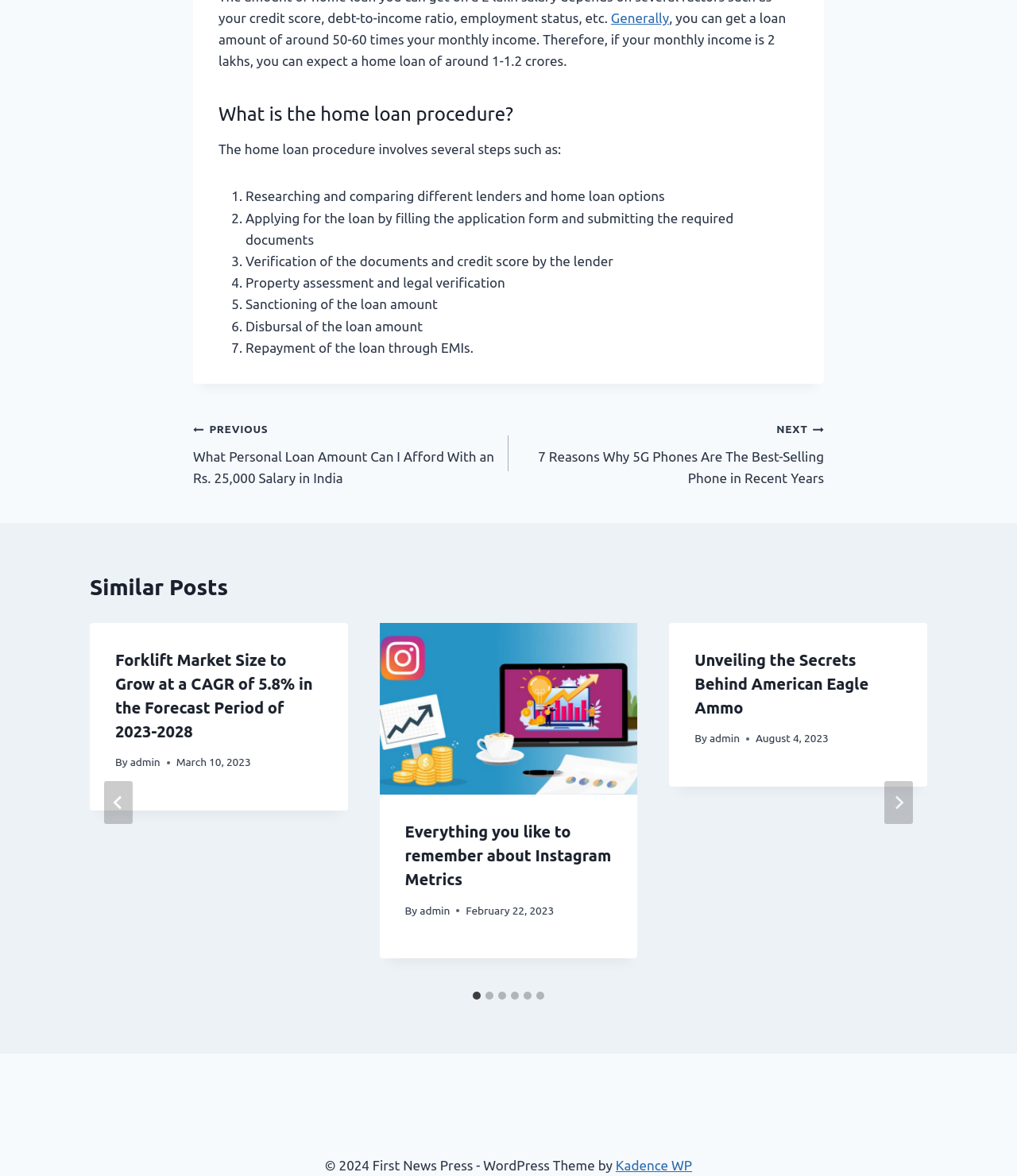What is the purpose of the 'Posts' navigation?
Examine the image and give a concise answer in one word or a short phrase.

To navigate to other posts